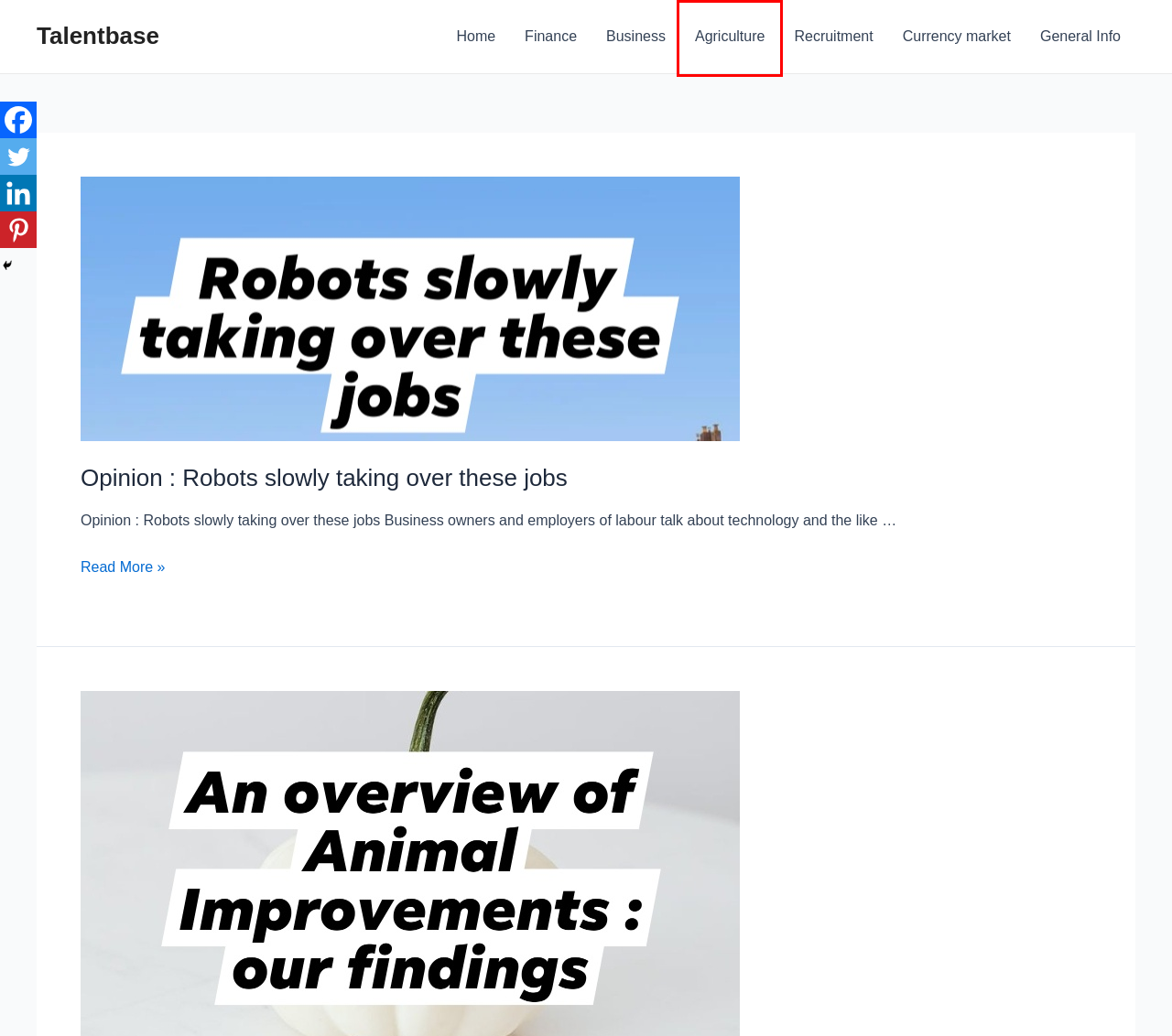Evaluate the webpage screenshot and identify the element within the red bounding box. Select the webpage description that best fits the new webpage after clicking the highlighted element. Here are the candidates:
A. Opinion : Robots slowly taking over these jobs - Talentbase
B. Finance Archives - Talentbase
C. Business Archives - Talentbase
D. Currency market Archives - Talentbase
E. Home Archives - Talentbase
F. General Info Archives - Talentbase
G. Recruitment Archives - Talentbase
H. Agriculture Archives - Talentbase

H